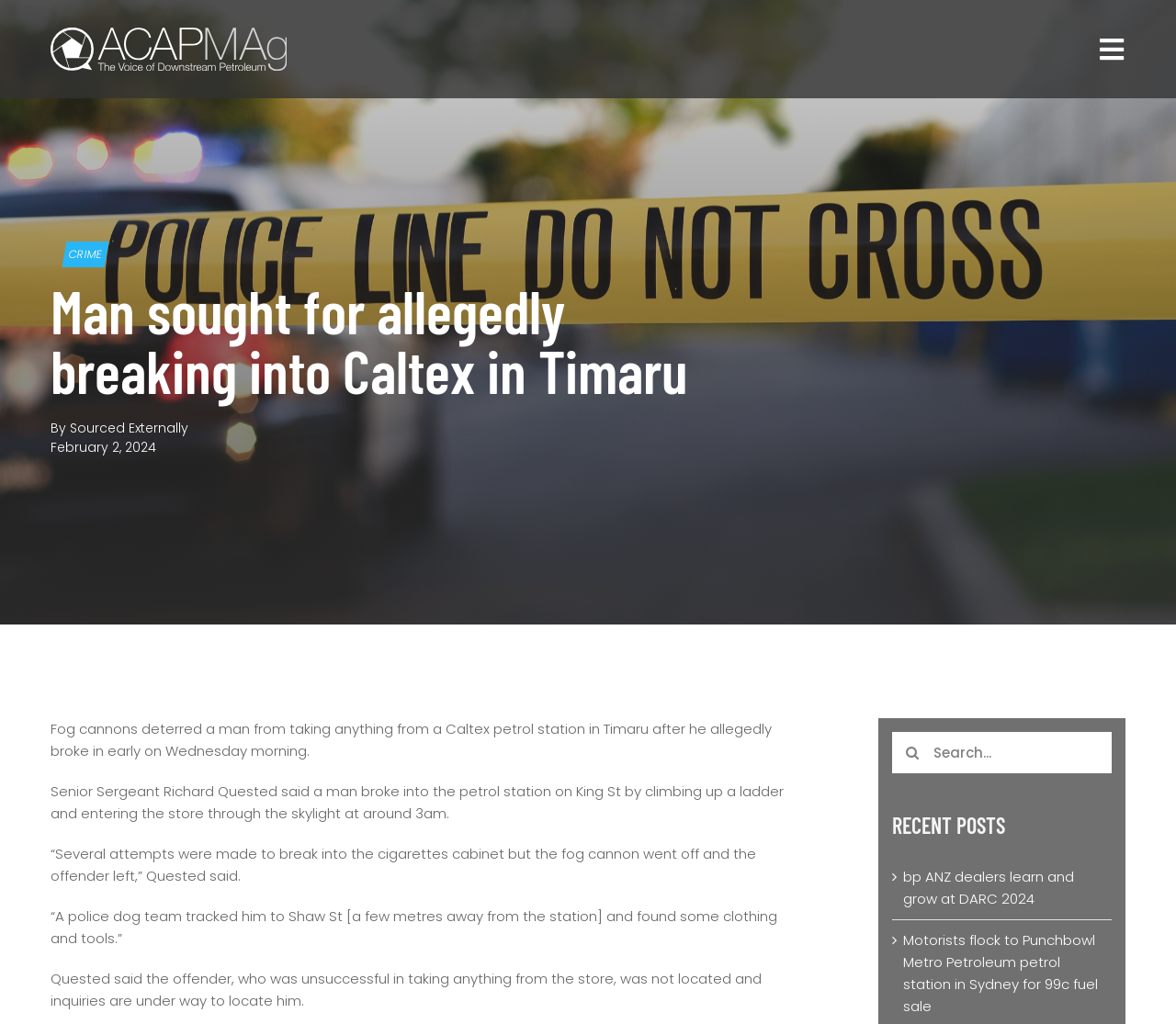Construct a comprehensive description capturing every detail on the webpage.

The webpage appears to be a news article page. At the top left, there is a small image and a link. Next to them, a navigation menu is located, which can be toggled by a button on the right side. The menu contains links to various sections of the website, including "ABOUT", "RECENT POSTS", "SUBSCRIBE", "CONTACT", and "VISIT ACAPMA.COM.AU".

Below the navigation menu, there is a link to a category called "CRIME". The main article title, "Man sought for allegedly breaking into Caltex in Timaru", is displayed prominently, along with the author and date of the article.

The article itself is divided into several paragraphs, which describe an incident where a man attempted to break into a Caltex petrol station in Timaru but was deterred by fog cannons. The paragraphs provide details about the incident, including the time and method of the break-in, and the police response.

On the right side of the article, there is a search bar with a search button and a magnifying glass icon. Below the search bar, there is a section titled "RECENT POSTS", which lists two recent news articles with brief summaries and links to the full articles.

Overall, the webpage has a simple and organized layout, with a clear focus on presenting the news article and providing easy access to related content and website features.